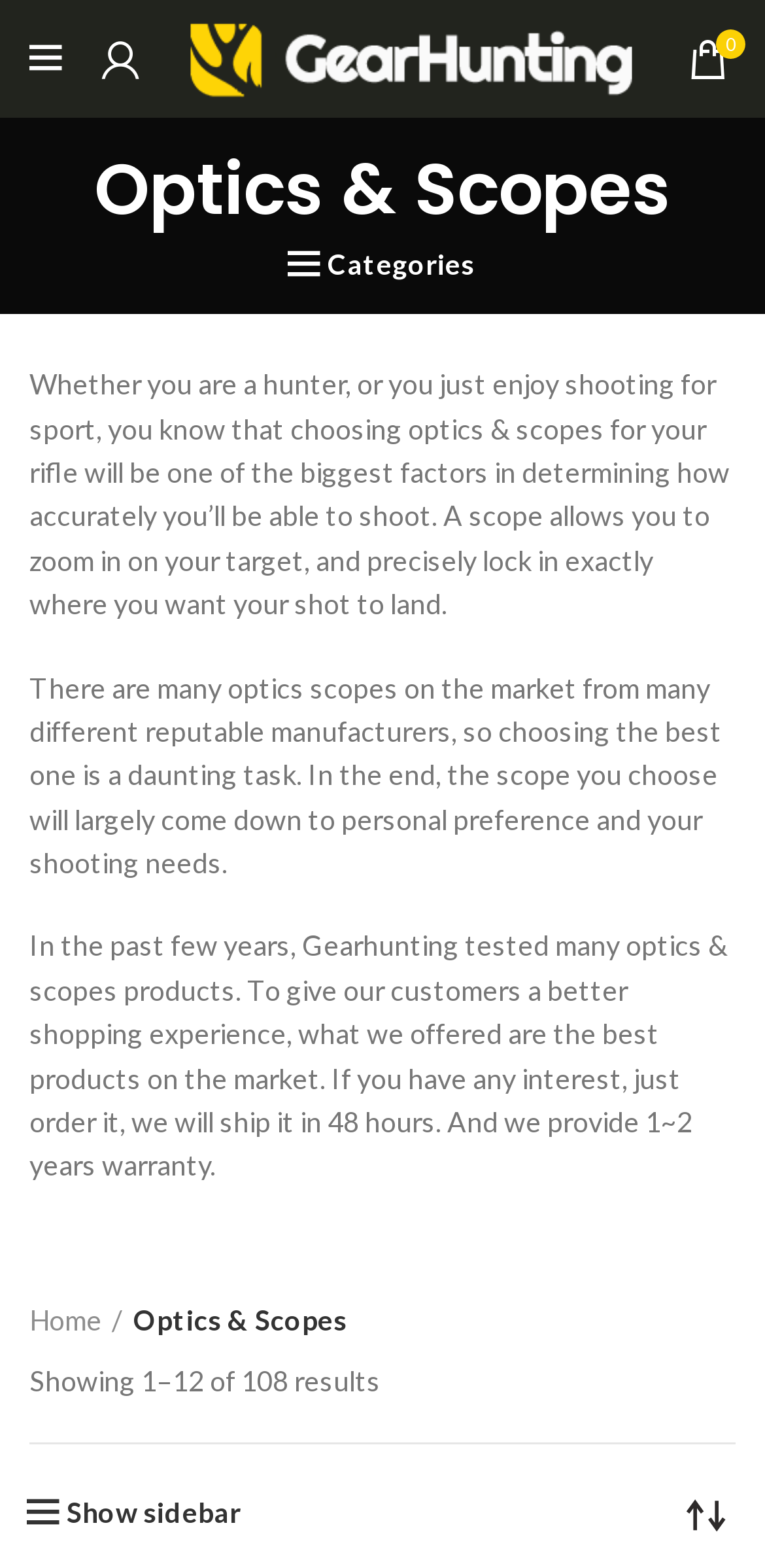Find the bounding box coordinates for the area that should be clicked to accomplish the instruction: "Show sidebar".

[0.038, 0.956, 0.315, 0.974]